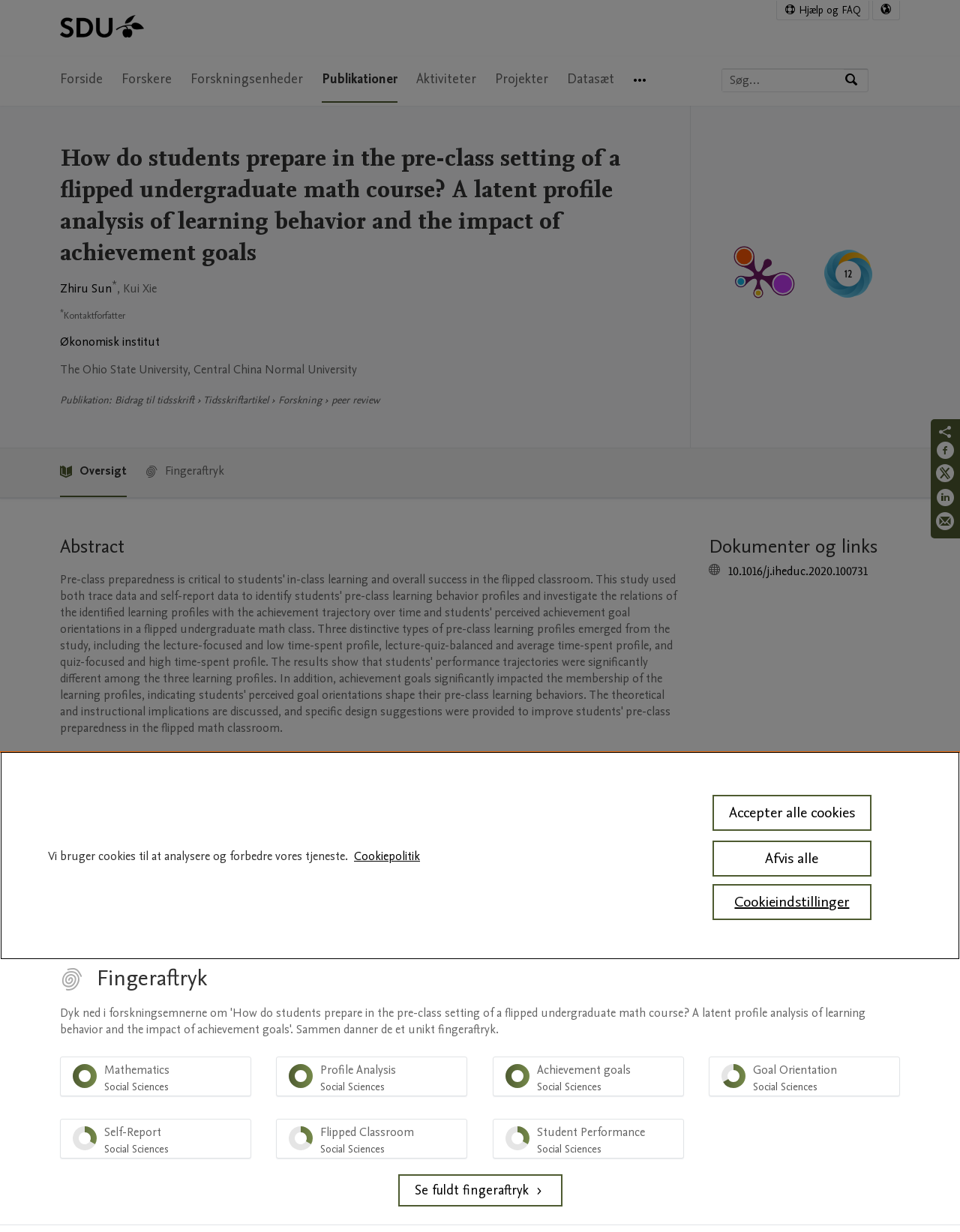Please give the bounding box coordinates of the area that should be clicked to fulfill the following instruction: "Check the metrics of the publication". The coordinates should be in the format of four float numbers from 0 to 1, i.e., [left, top, right, bottom].

[0.719, 0.085, 0.93, 0.363]